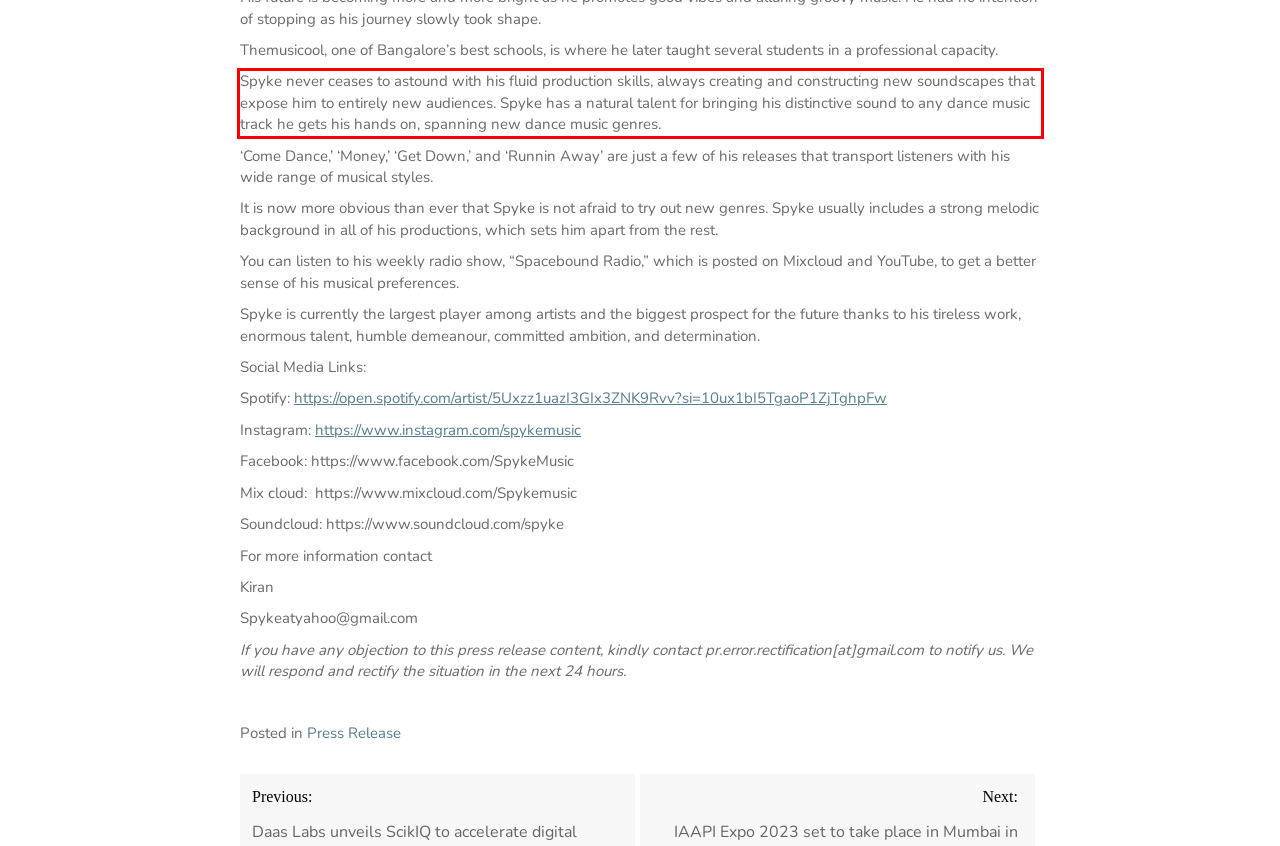Examine the webpage screenshot, find the red bounding box, and extract the text content within this marked area.

Spyke never ceases to astound with his fluid production skills, always creating and constructing new soundscapes that expose him to entirely new audiences. Spyke has a natural talent for bringing his distinctive sound to any dance music track he gets his hands on, spanning new dance music genres.